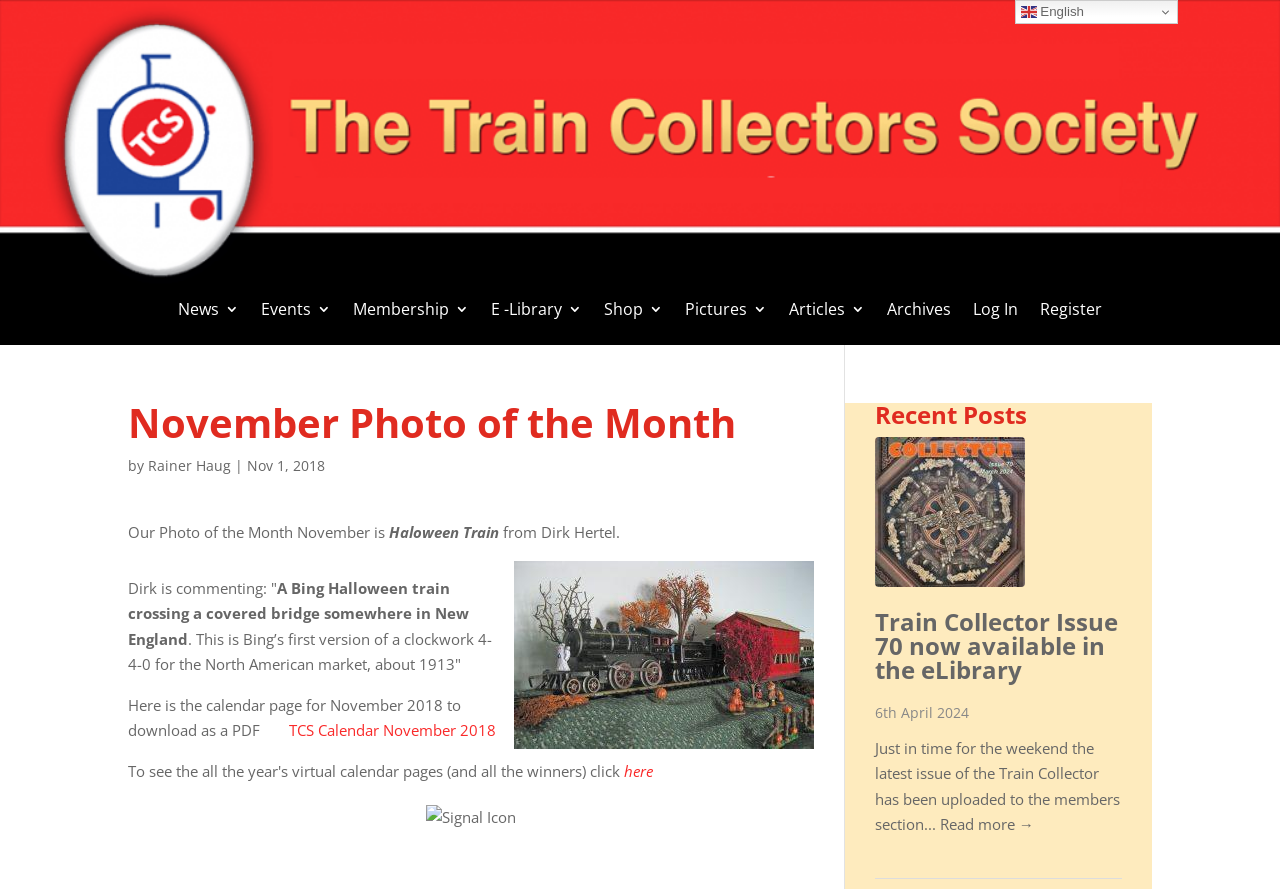What is the date of the latest post in the recent posts section?
Answer the question with a single word or phrase by looking at the picture.

6th April 2024